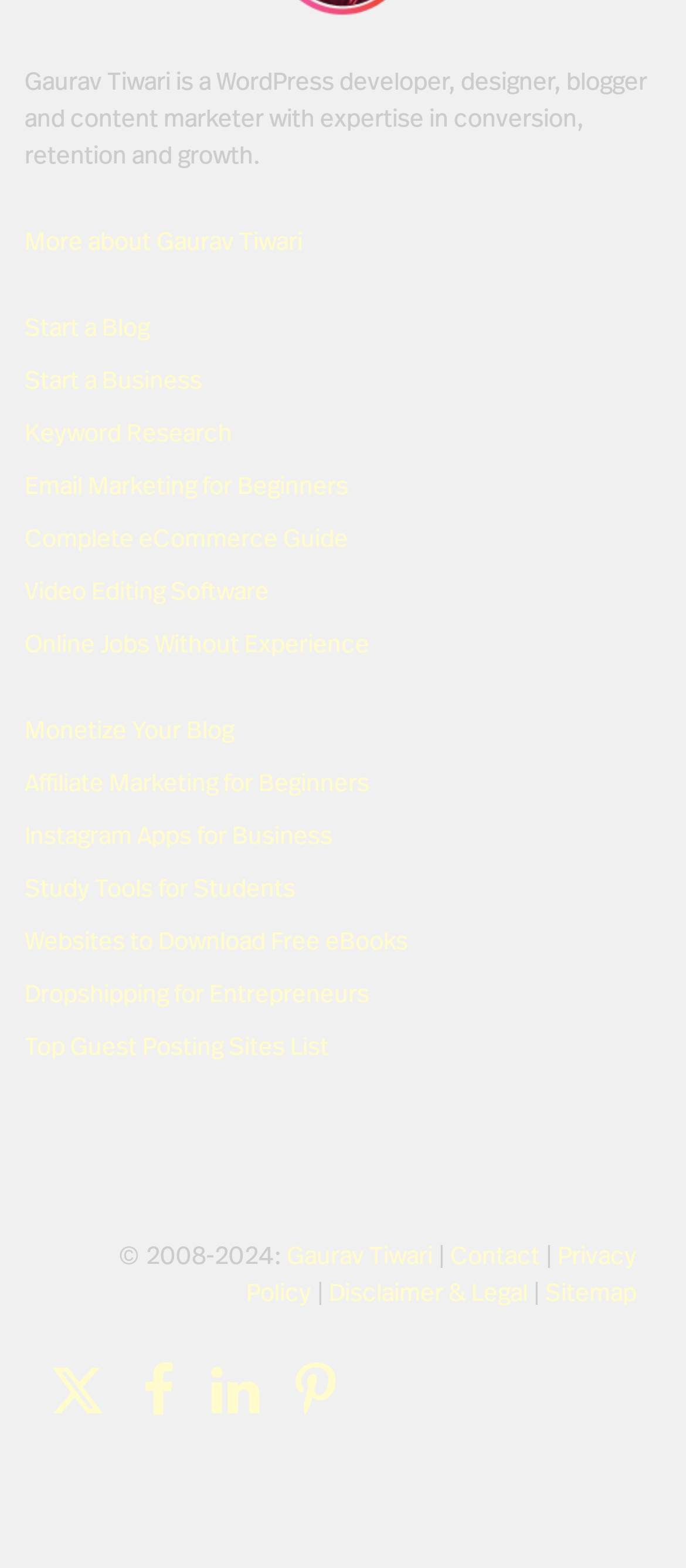Determine the bounding box coordinates of the region I should click to achieve the following instruction: "Explore email marketing for beginners". Ensure the bounding box coordinates are four float numbers between 0 and 1, i.e., [left, top, right, bottom].

[0.036, 0.303, 0.508, 0.319]